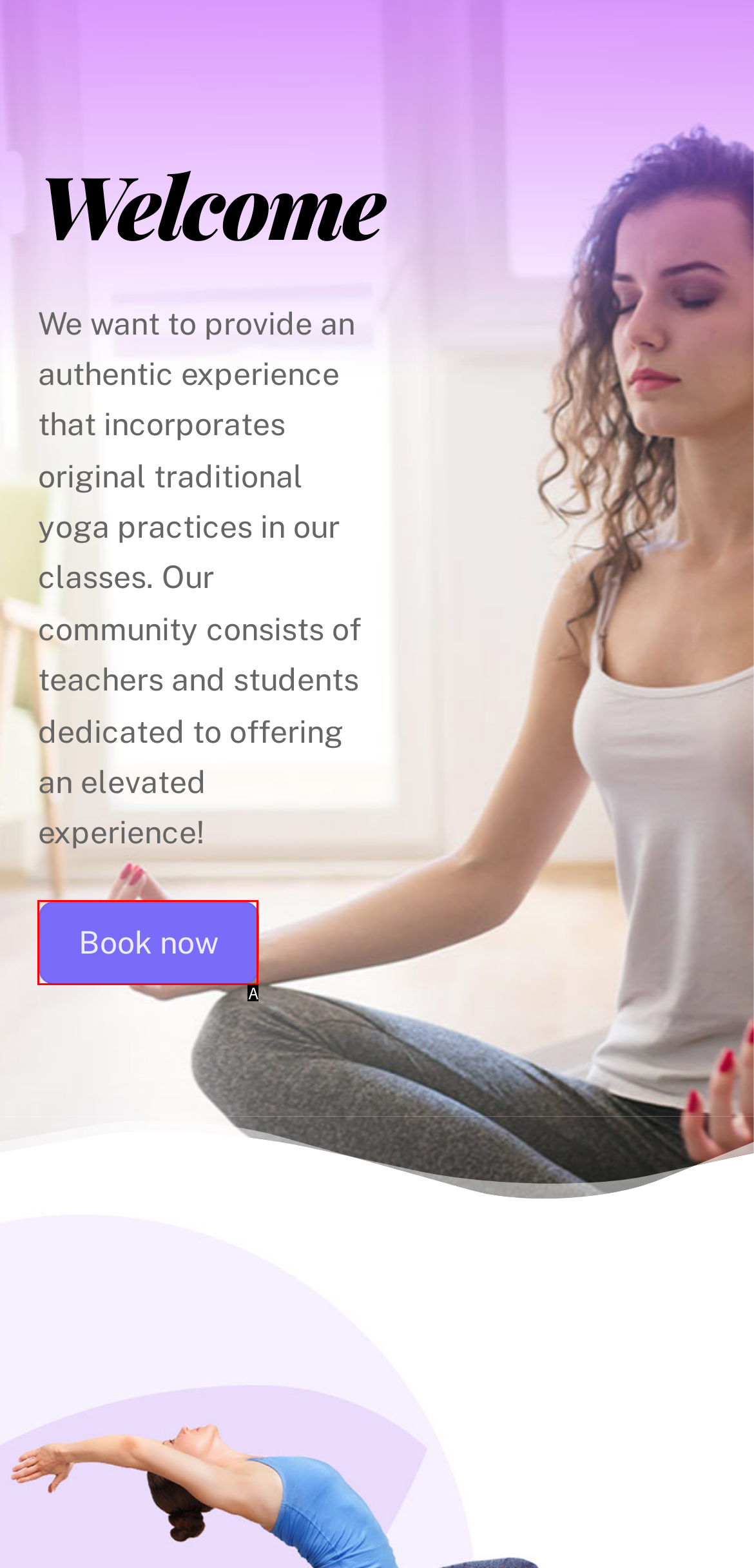Select the HTML element that matches the description: Book now
Respond with the letter of the correct choice from the given options directly.

A